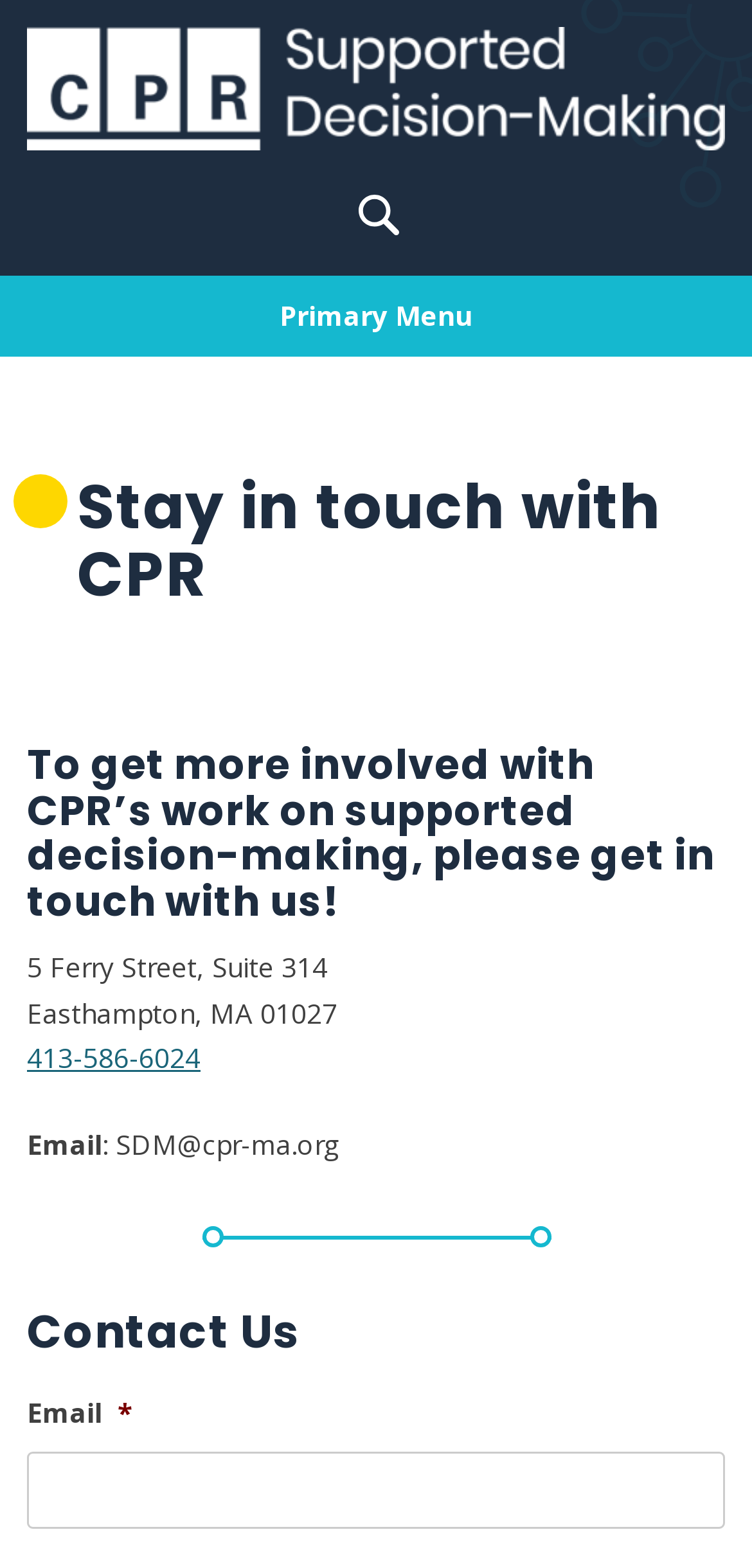What is the phone number to contact CPR?
Based on the screenshot, answer the question with a single word or phrase.

413-586-6024